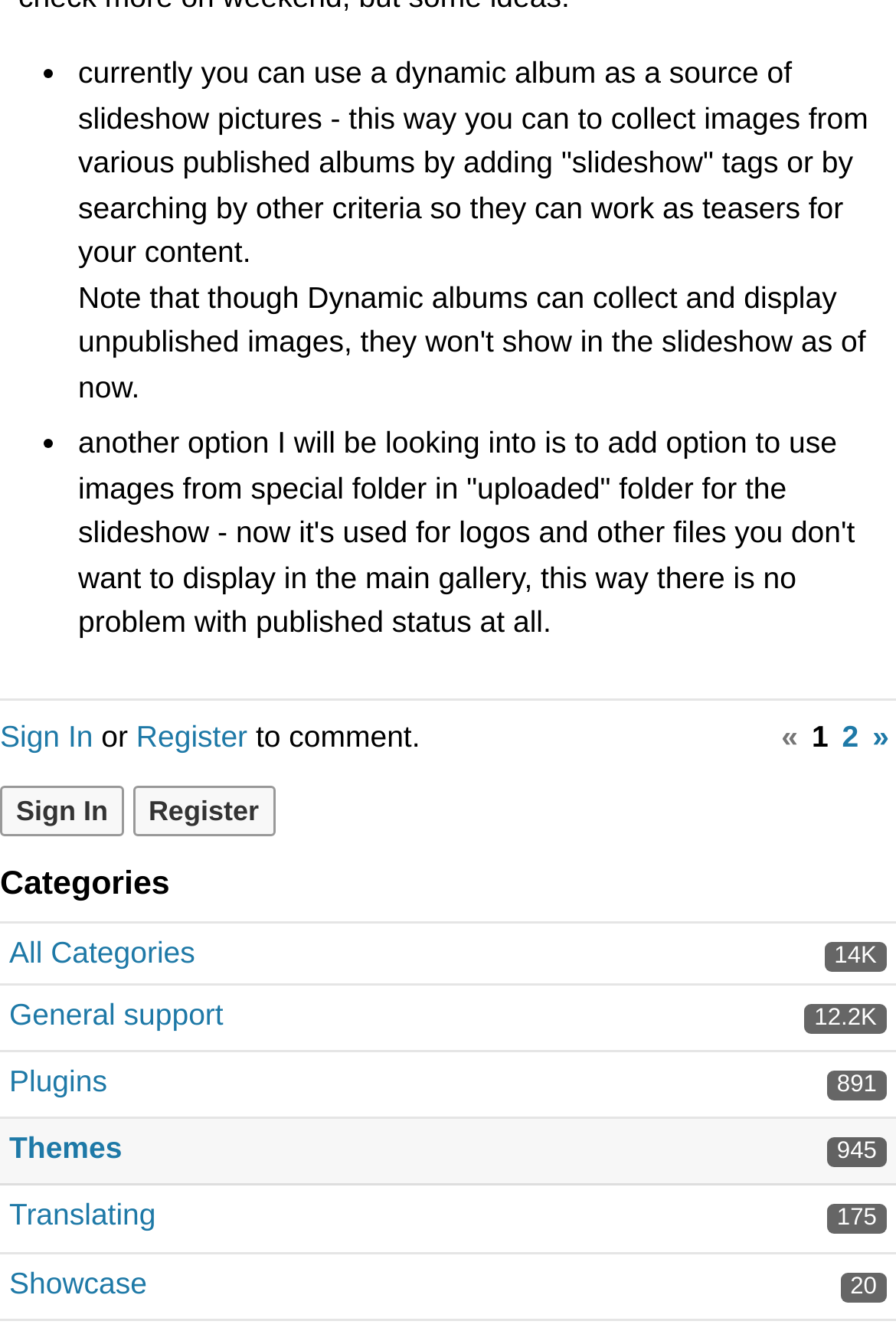Can you show the bounding box coordinates of the region to click on to complete the task described in the instruction: "Go to the next page"?

[0.974, 0.53, 0.992, 0.567]